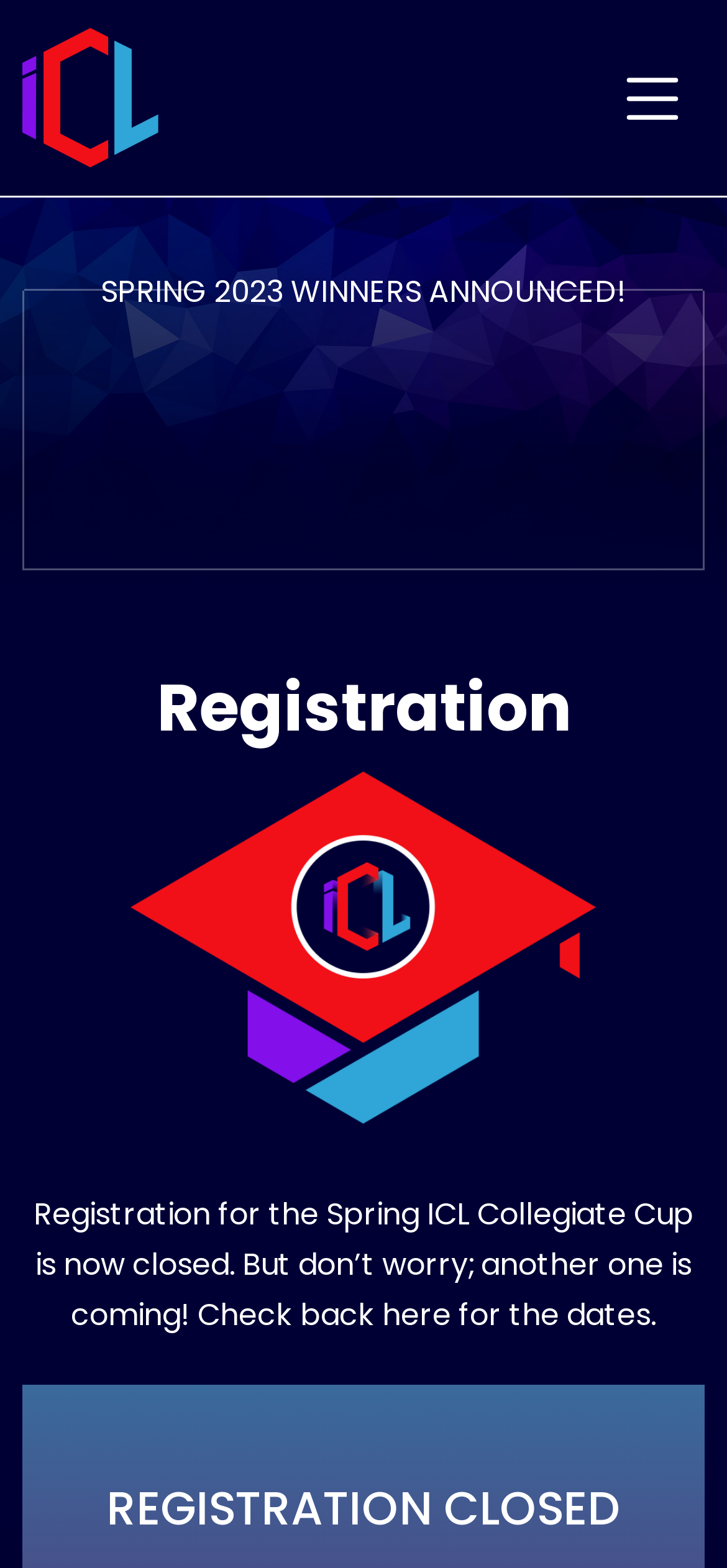Find the bounding box coordinates for the HTML element described in this sentence: "aria-label="Toggle navigation"". Provide the coordinates as four float numbers between 0 and 1, in the format [left, top, right, bottom].

[0.826, 0.039, 0.969, 0.086]